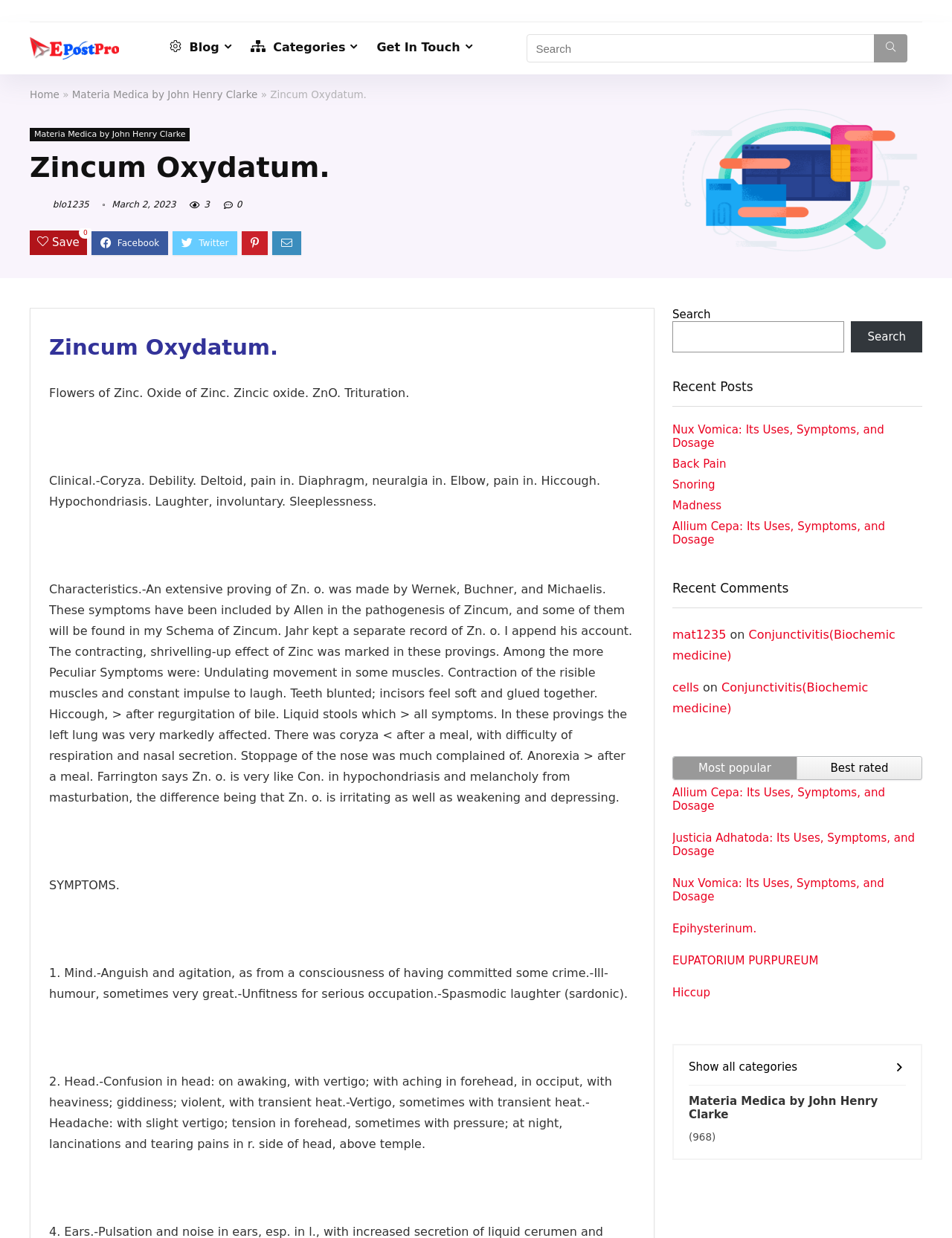Using the provided element description: "Digital Presence Enhancement Visibility Solutions", determine the bounding box coordinates of the corresponding UI element in the screenshot.

None